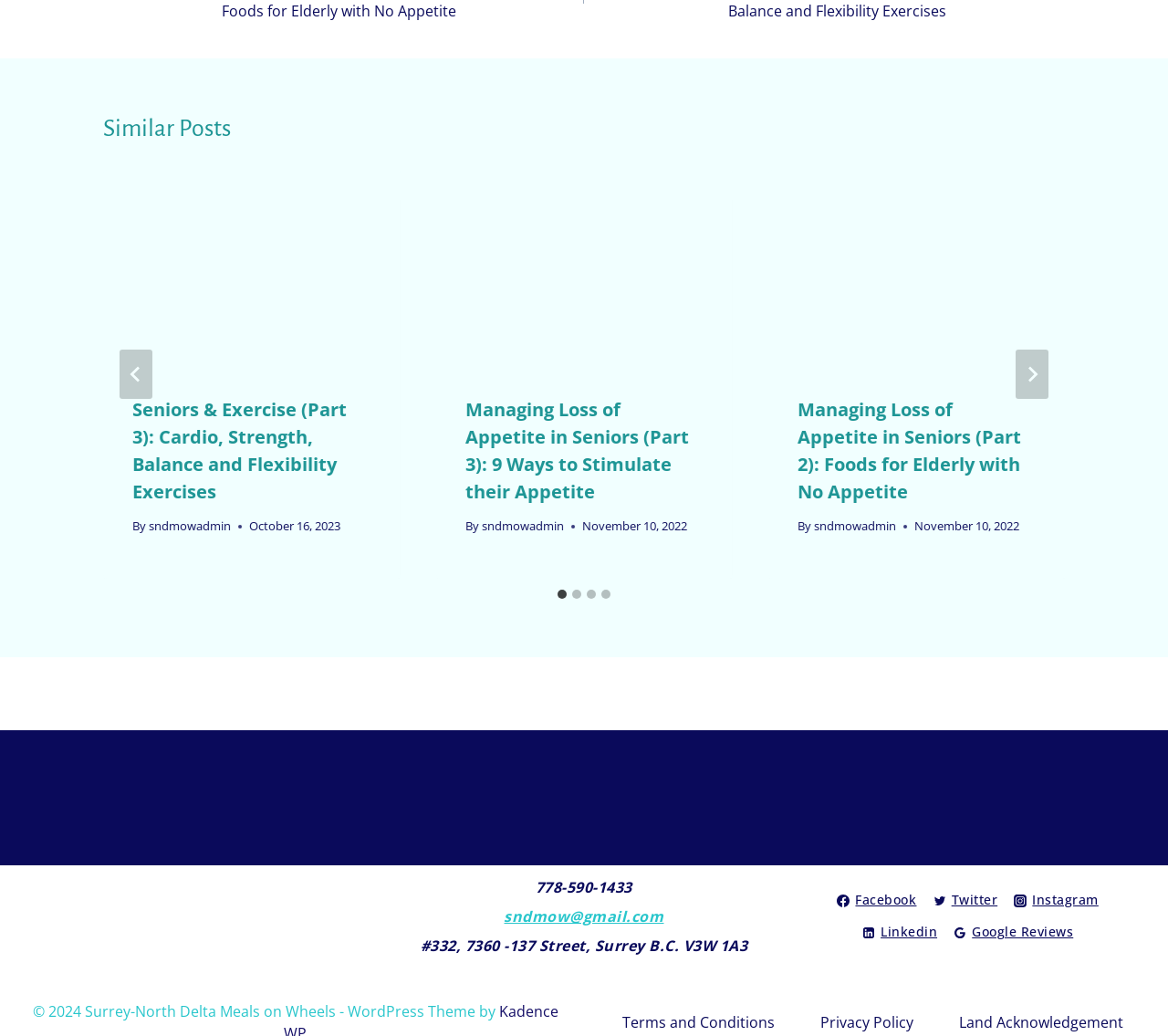What is the title of the first article?
Look at the image and provide a short answer using one word or a phrase.

Seniors & Exercise (Part 3)